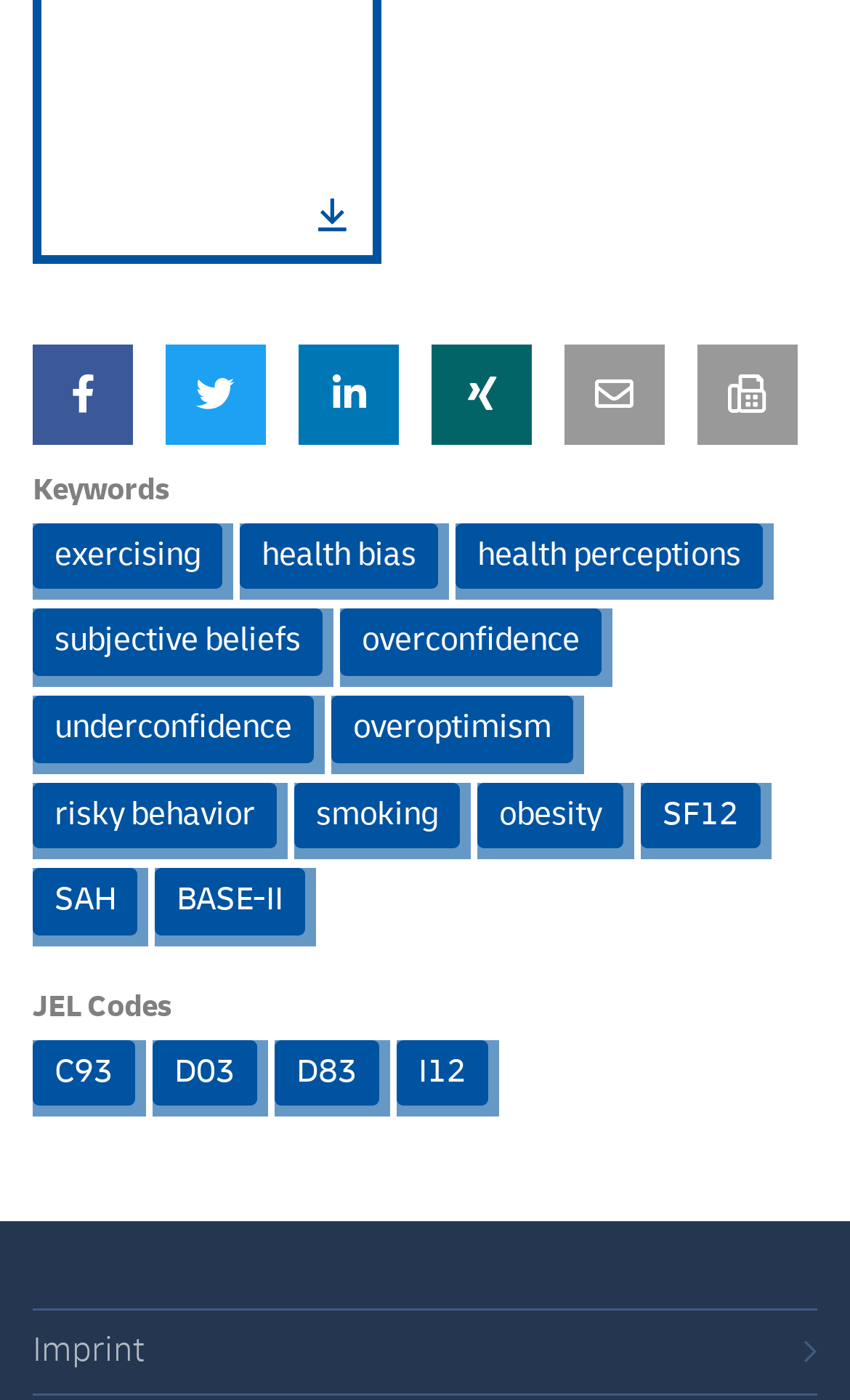Utilize the details in the image to thoroughly answer the following question: What type of information is provided by the links under Keywords?

The links under the 'Keywords' heading provide information about various research topics, including health-related issues, beliefs and perceptions, and behavioral patterns. These topics are likely related to research papers or studies in the fields of economics, health, and social sciences.